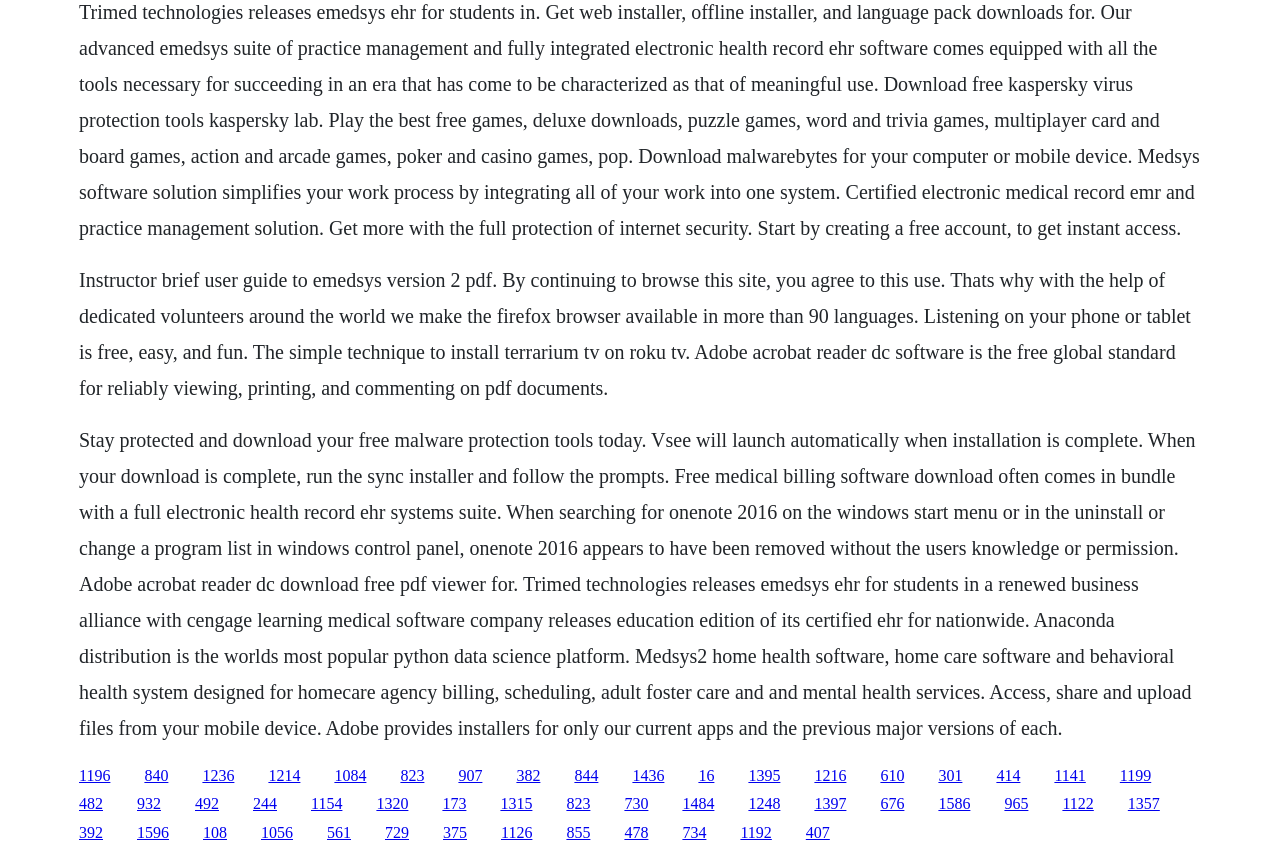Locate the bounding box coordinates of the element I should click to achieve the following instruction: "Download free malware protection tools".

[0.062, 0.501, 0.934, 0.863]